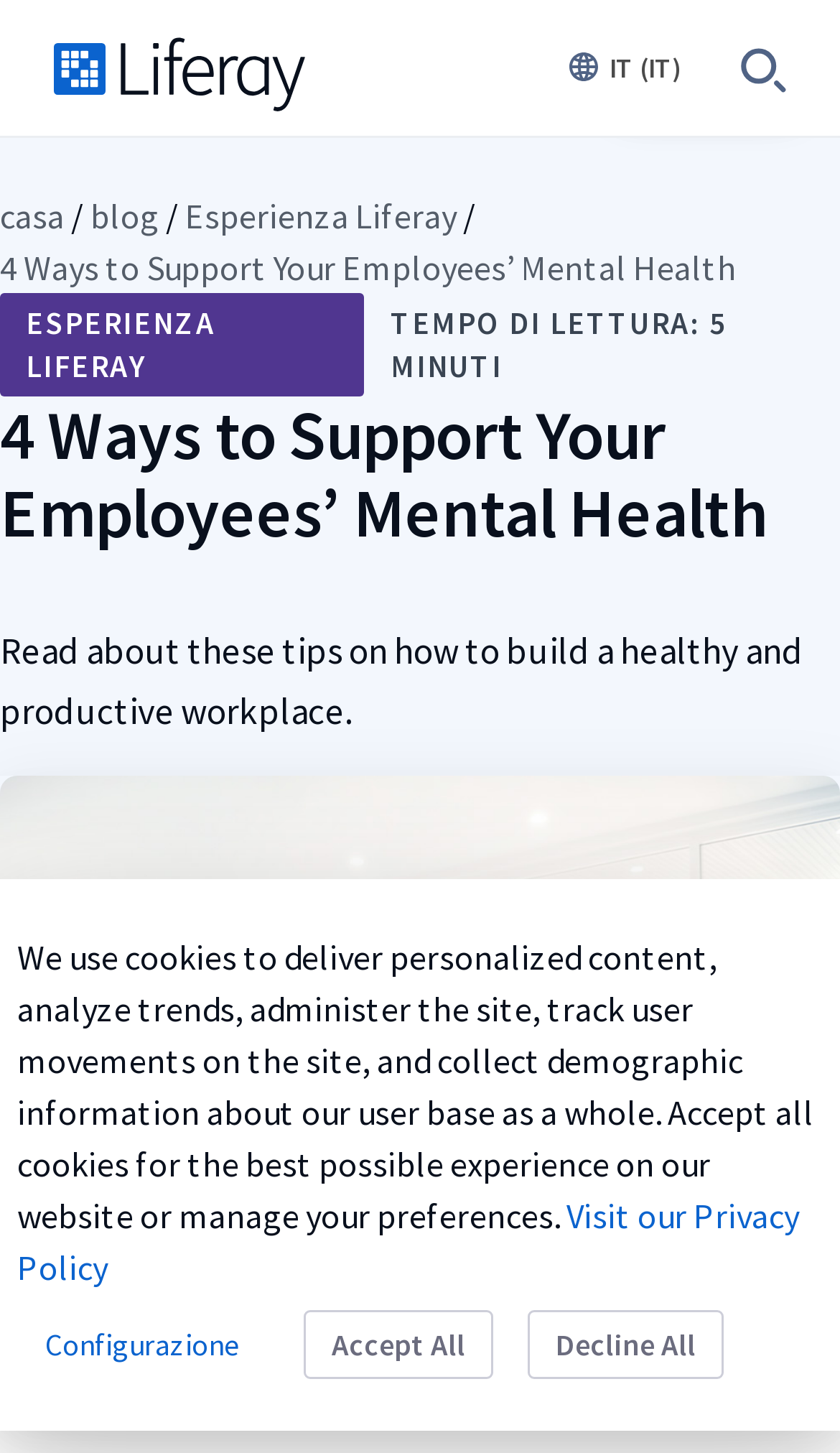What is the main topic of this webpage?
Please give a detailed and thorough answer to the question, covering all relevant points.

Based on the webpage content, I can see that the main topic is about supporting employees' mental health, as indicated by the heading '4 Ways to Support Your Employees’ Mental Health' and the static text 'Read about these tips on how to build a healthy and productive workplace.'